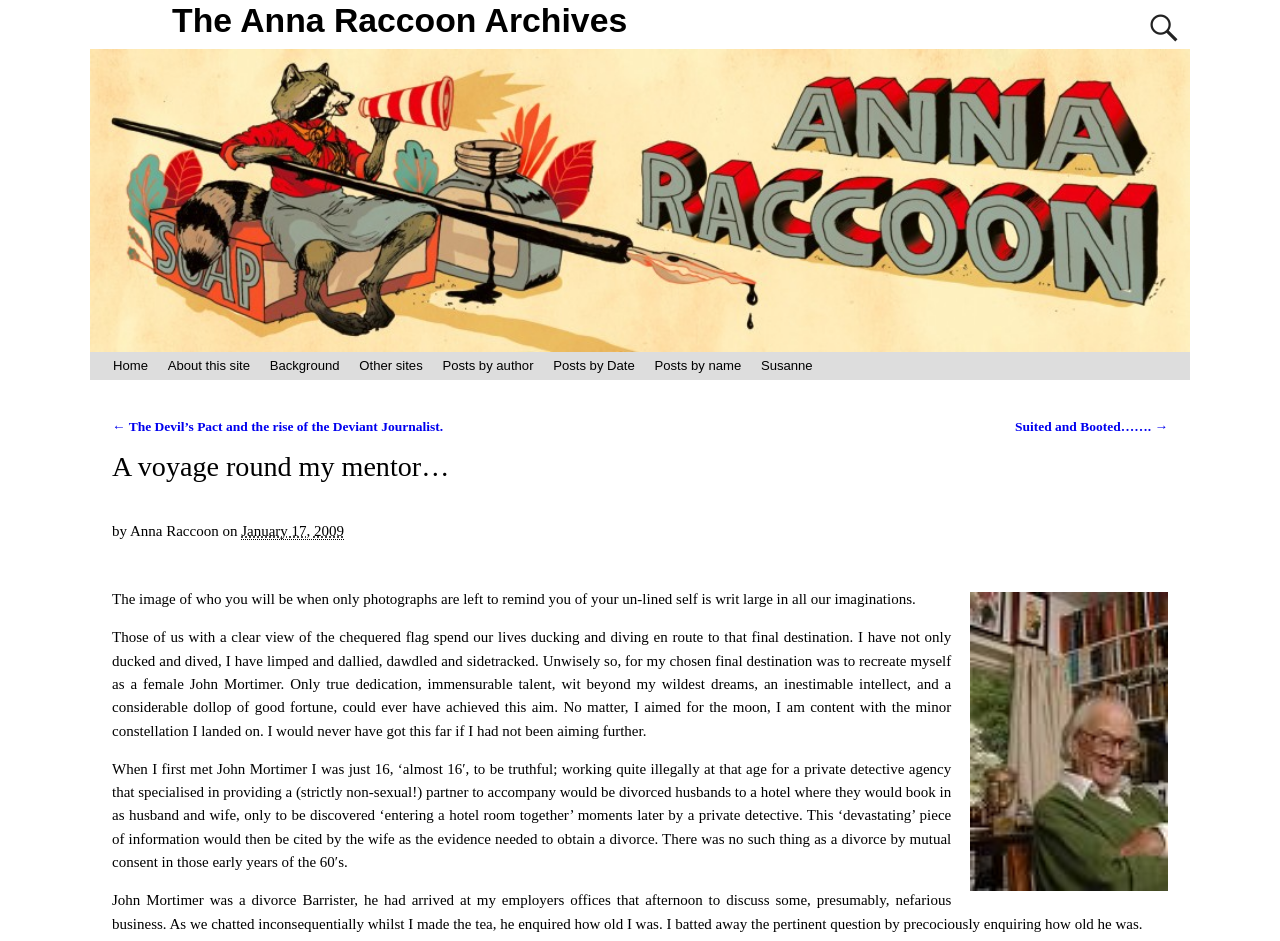What is the name of the website?
Kindly offer a comprehensive and detailed response to the question.

I determined the answer by looking at the heading element with the text 'The Anna Raccoon Archives' which is a prominent element on the webpage, indicating that it is the name of the website.